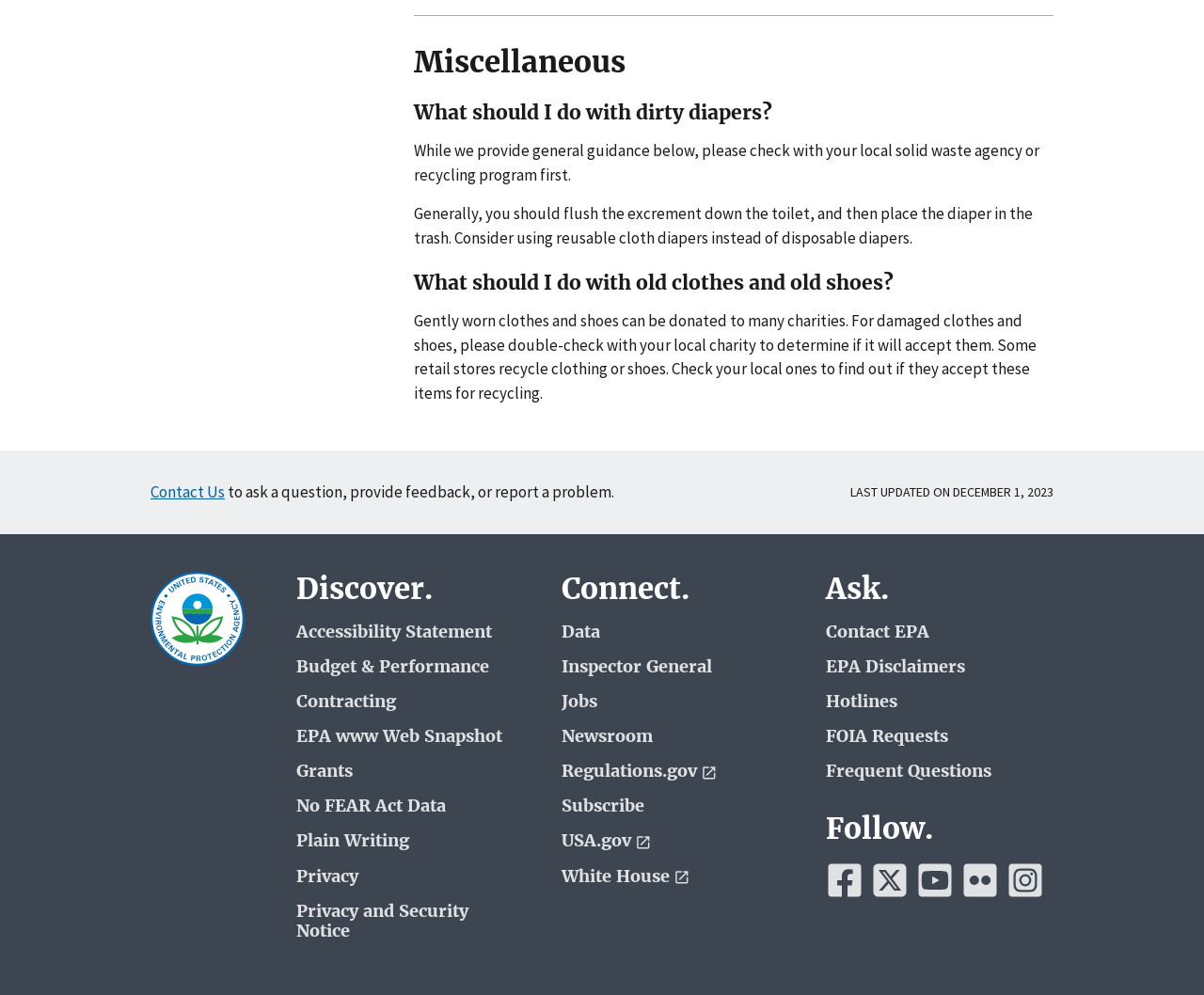Determine the bounding box coordinates of the clickable region to carry out the instruction: "Click Contact Us".

[0.125, 0.484, 0.187, 0.505]